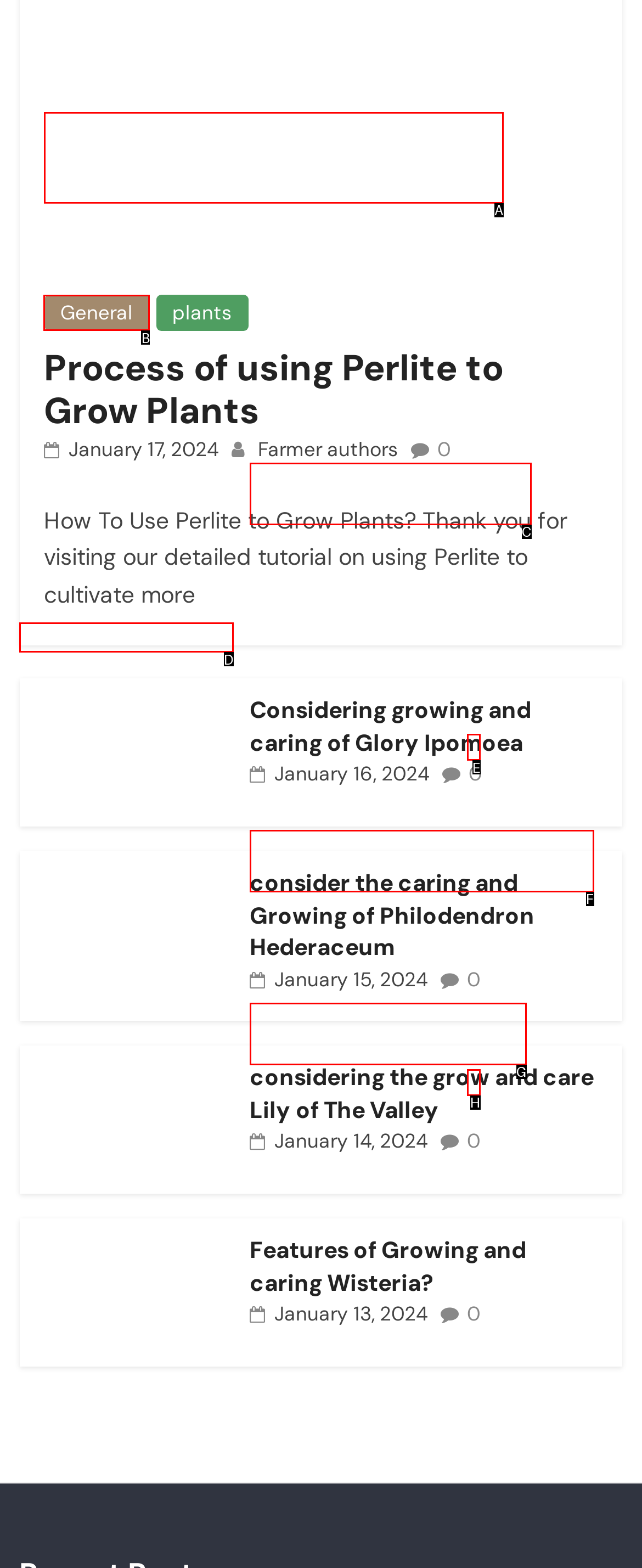Find the HTML element to click in order to complete this task: Follow us on Instagram
Answer with the letter of the correct option.

None